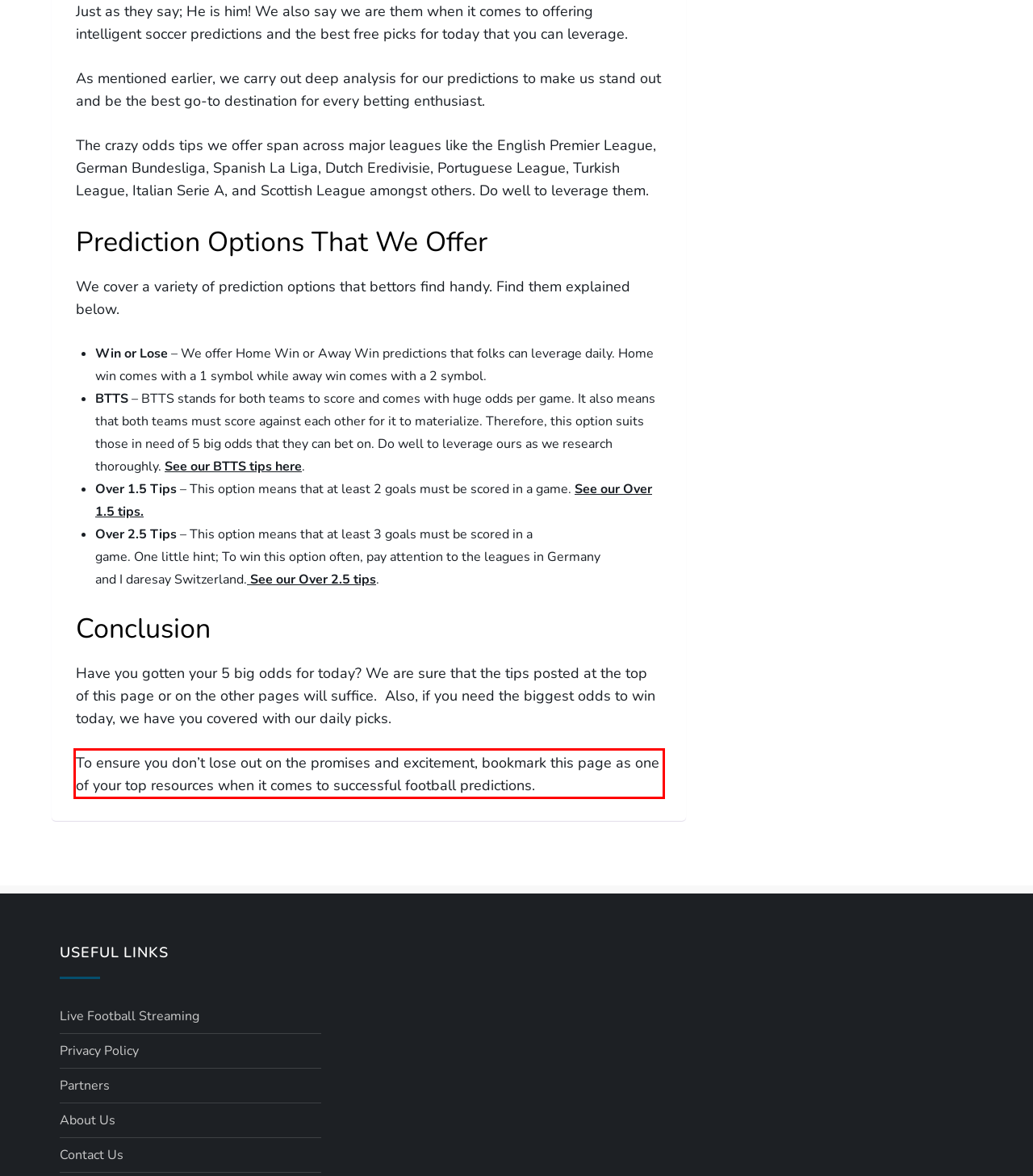Given a webpage screenshot, locate the red bounding box and extract the text content found inside it.

To ensure you don’t lose out on the promises and excitement, bookmark this page as one of your top resources when it comes to successful football predictions.